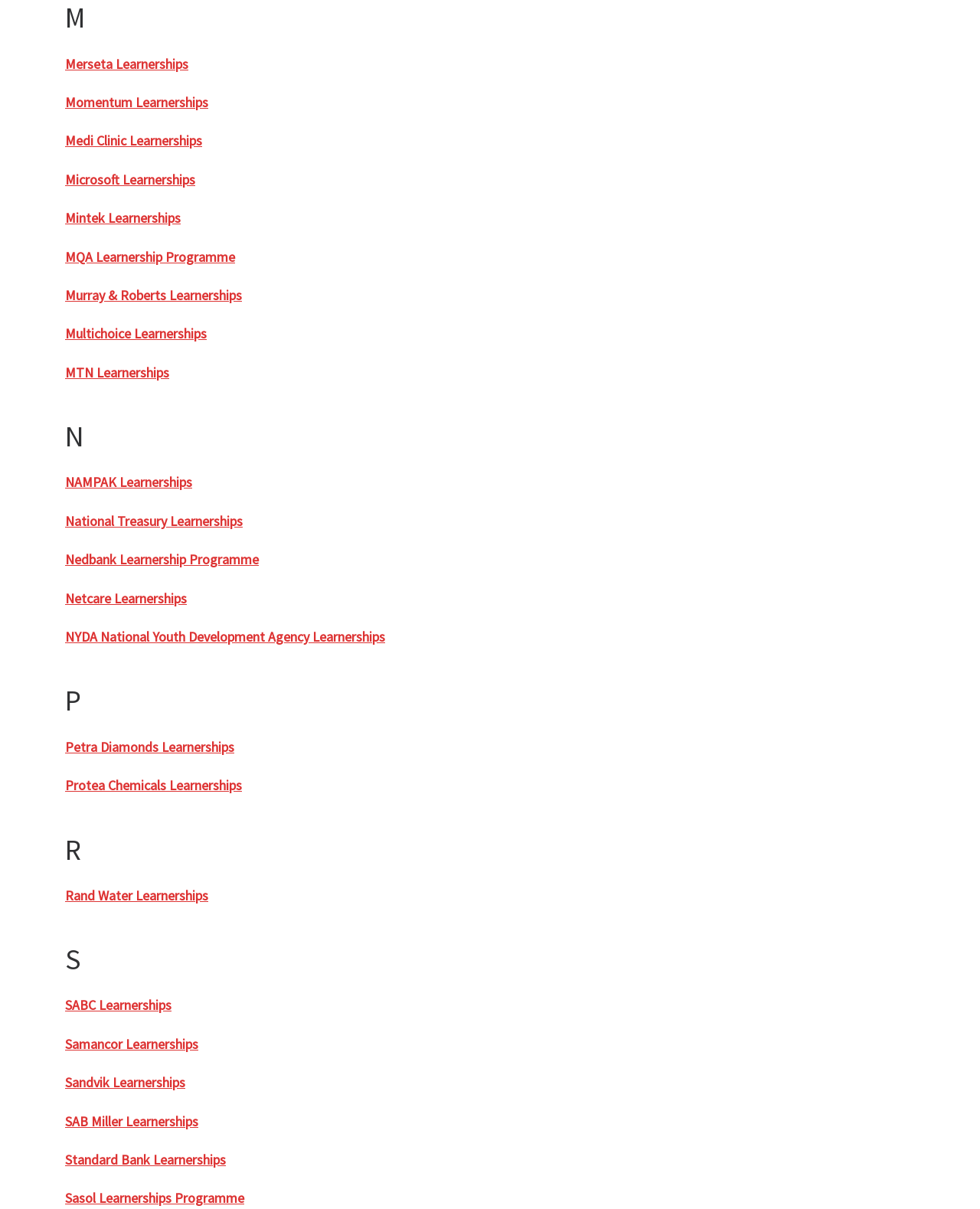Give the bounding box coordinates for this UI element: "Netcare Learnerships". The coordinates should be four float numbers between 0 and 1, arranged as [left, top, right, bottom].

[0.066, 0.487, 0.191, 0.502]